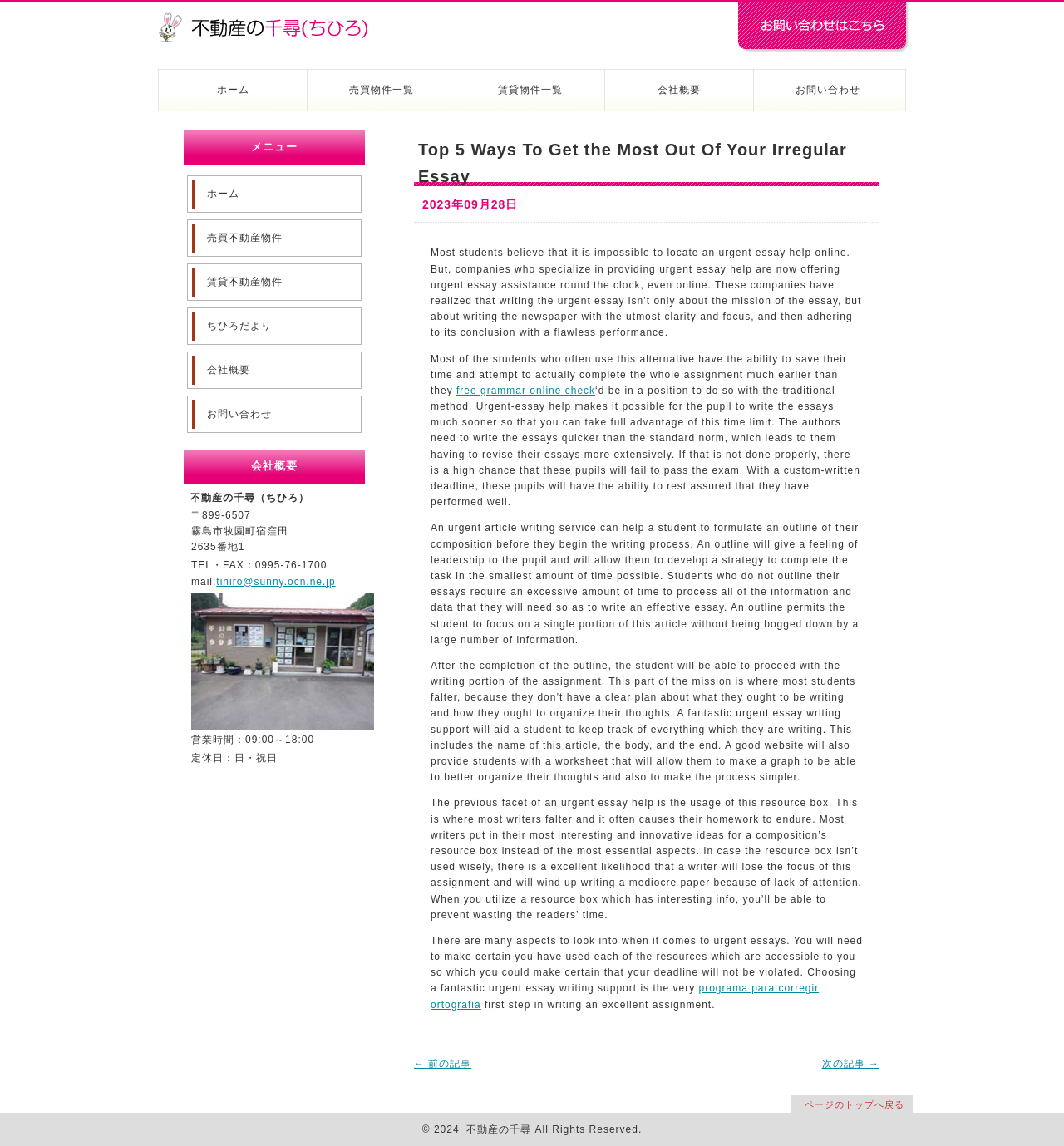What is the business hour of the company?
Based on the screenshot, answer the question with a single word or phrase.

09:00～18:00